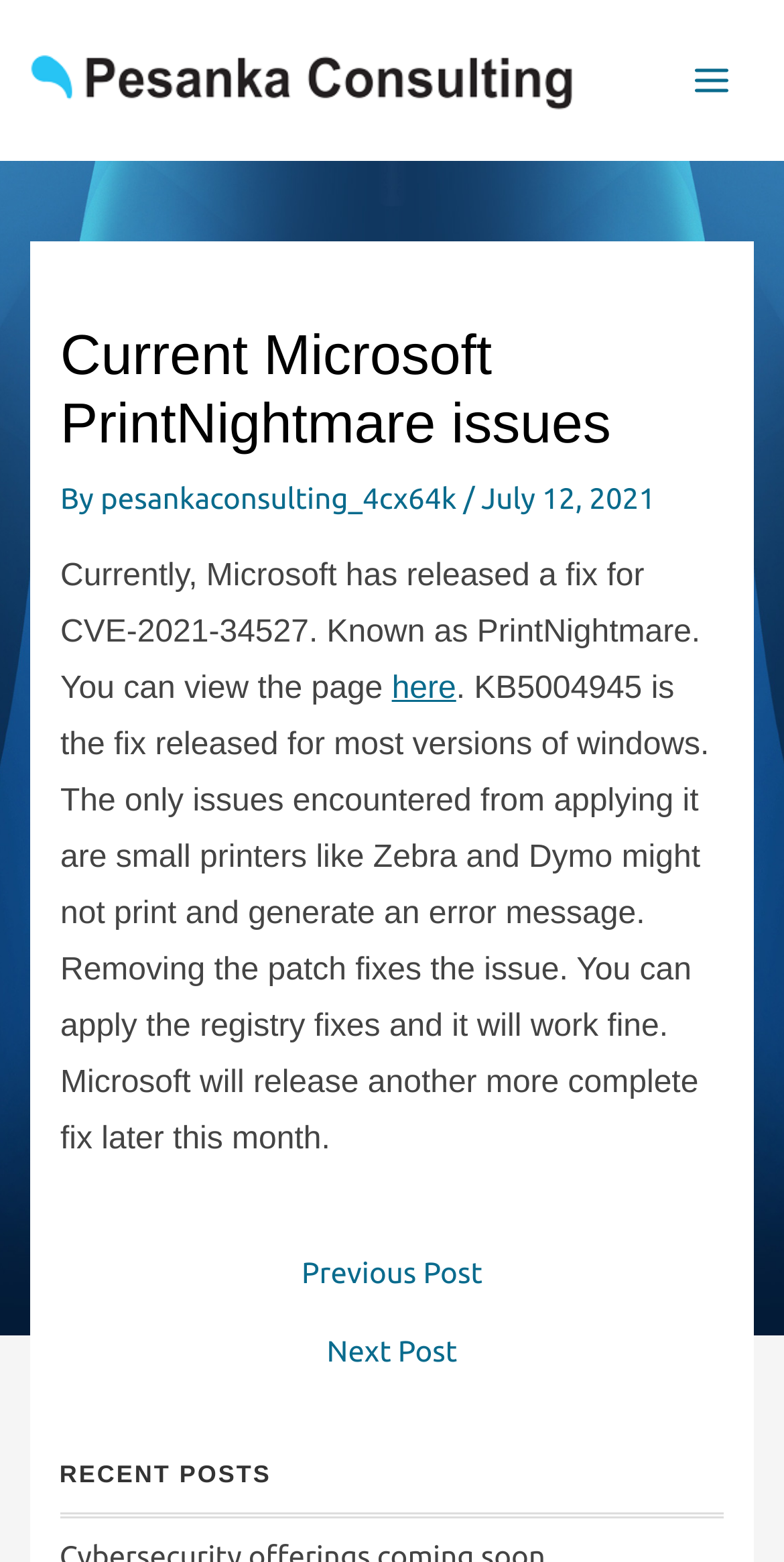From the webpage screenshot, predict the bounding box coordinates (top-left x, top-left y, bottom-right x, bottom-right y) for the UI element described here: Next Post →

[0.098, 0.856, 0.902, 0.874]